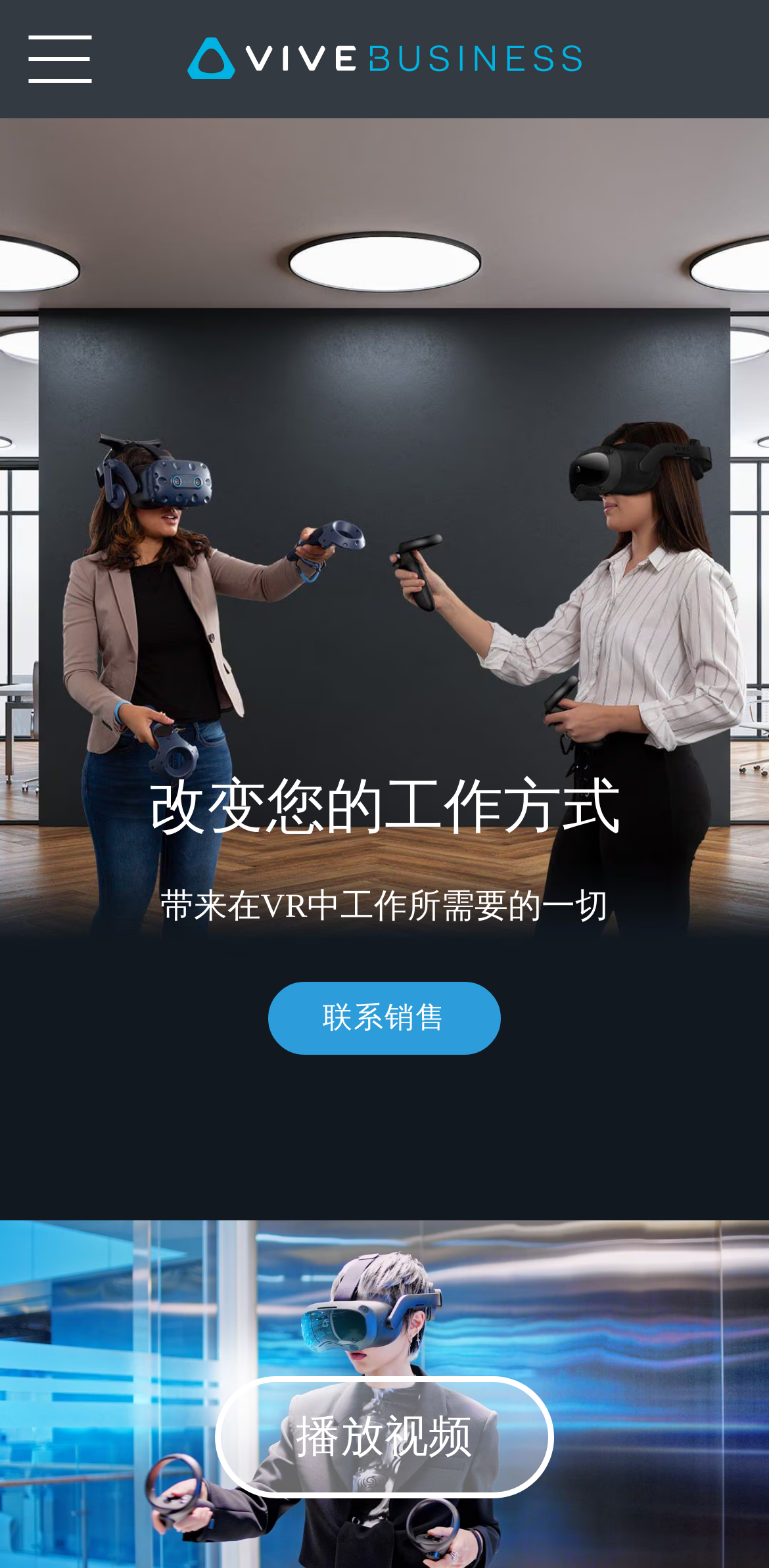What is the tone of the webpage?
Kindly give a detailed and elaborate answer to the question.

The use of formal language, such as '企业级 VR' (enterprise-level VR), and the emphasis on '专业安全培训' (professional security training) suggest that the tone of the webpage is professional and focused on showcasing the capabilities of VIVE Business in a corporate setting.